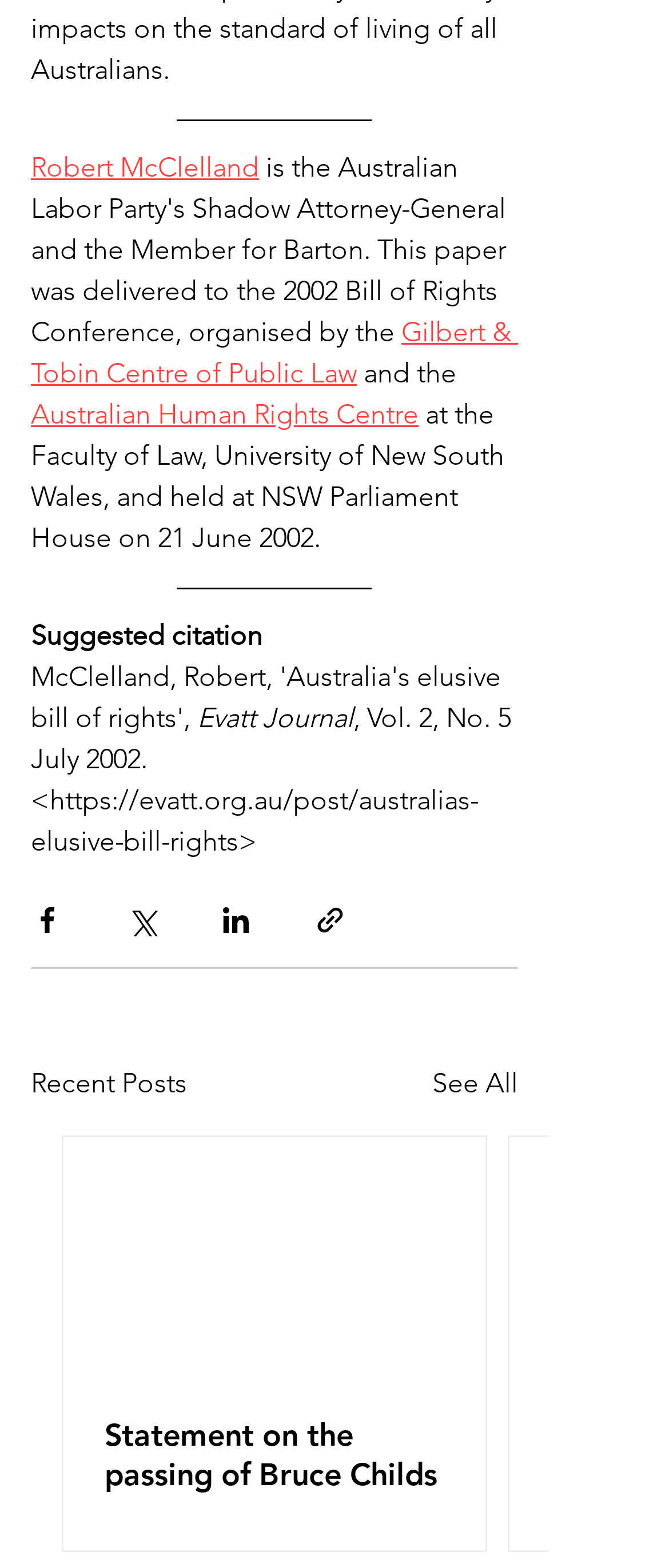How many recent posts are displayed?
Please provide a comprehensive and detailed answer to the question.

Only one recent post is displayed, which is the article itself. There is a 'See All' link, suggesting that there are more recent posts available, but they are not displayed on this webpage.